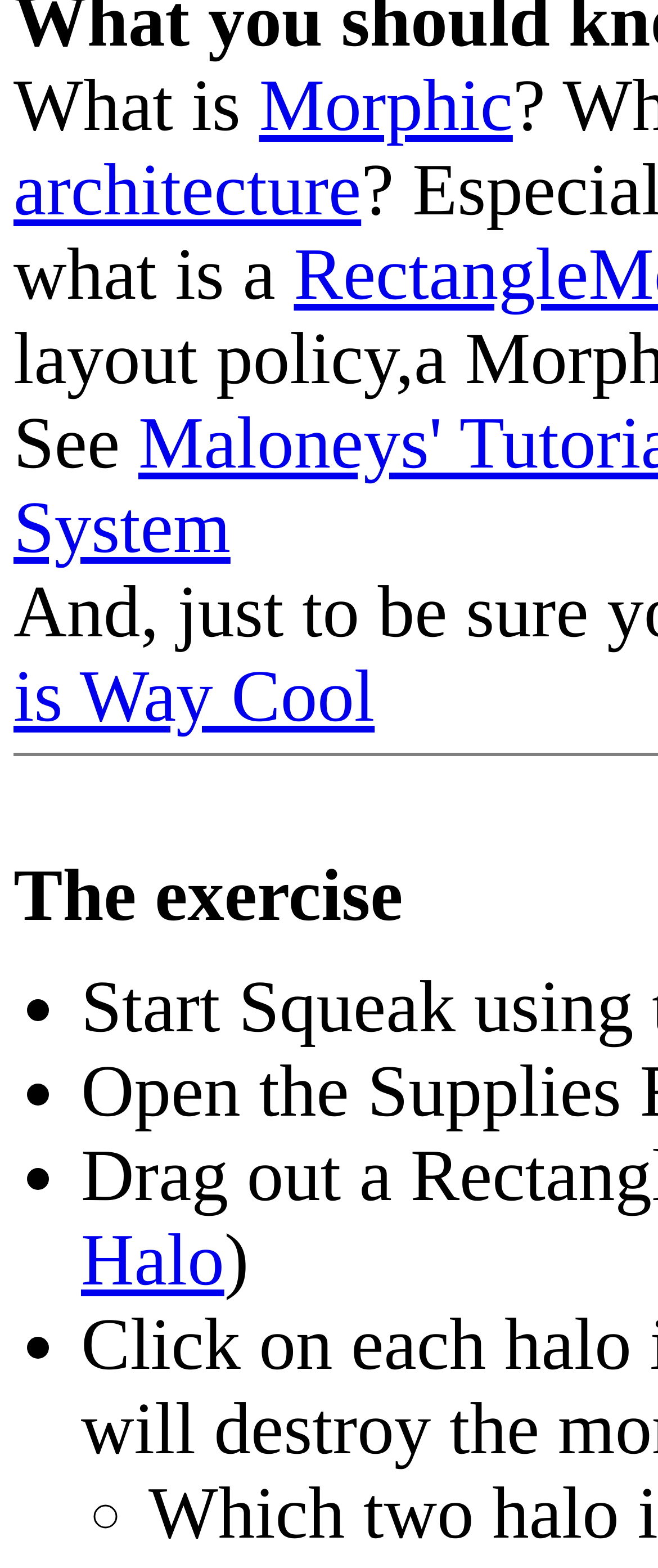What is the second word in the top-left corner?
Using the image, provide a concise answer in one word or a short phrase.

is